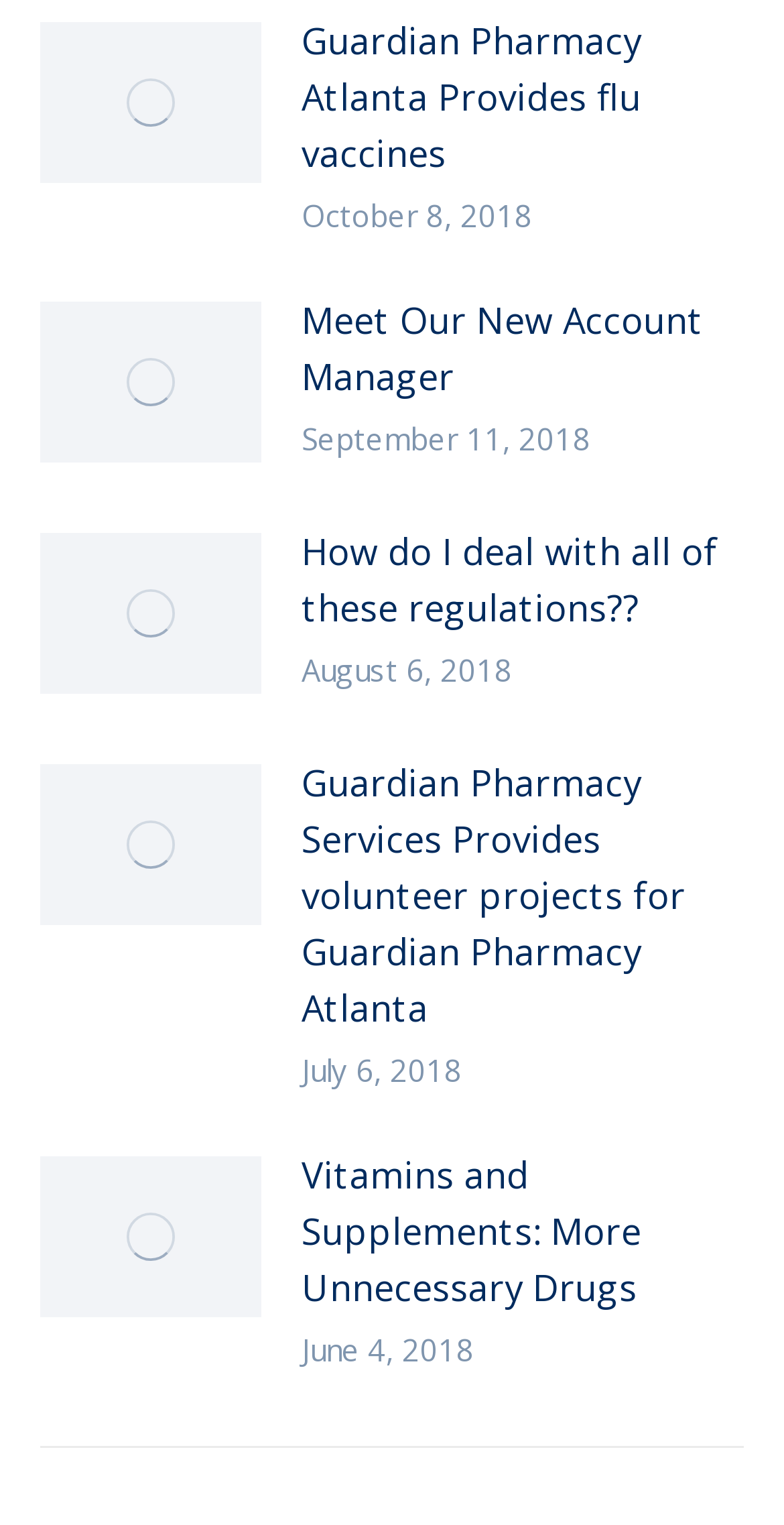Provide the bounding box coordinates for the UI element described in this sentence: "aria-label="Post image"". The coordinates should be four float values between 0 and 1, i.e., [left, top, right, bottom].

[0.051, 0.198, 0.333, 0.303]